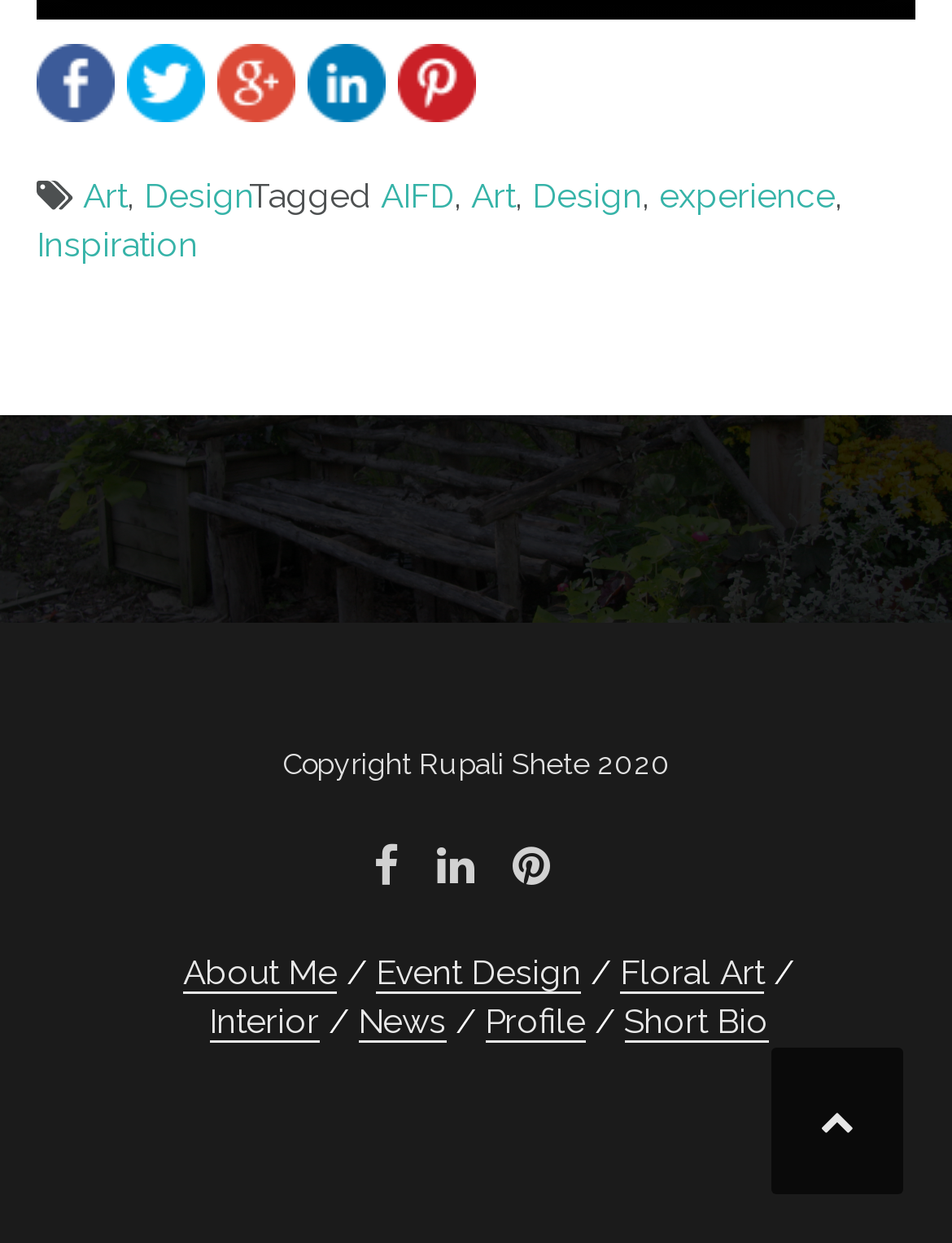Pinpoint the bounding box coordinates of the element to be clicked to execute the instruction: "go to Art page".

[0.087, 0.142, 0.133, 0.173]